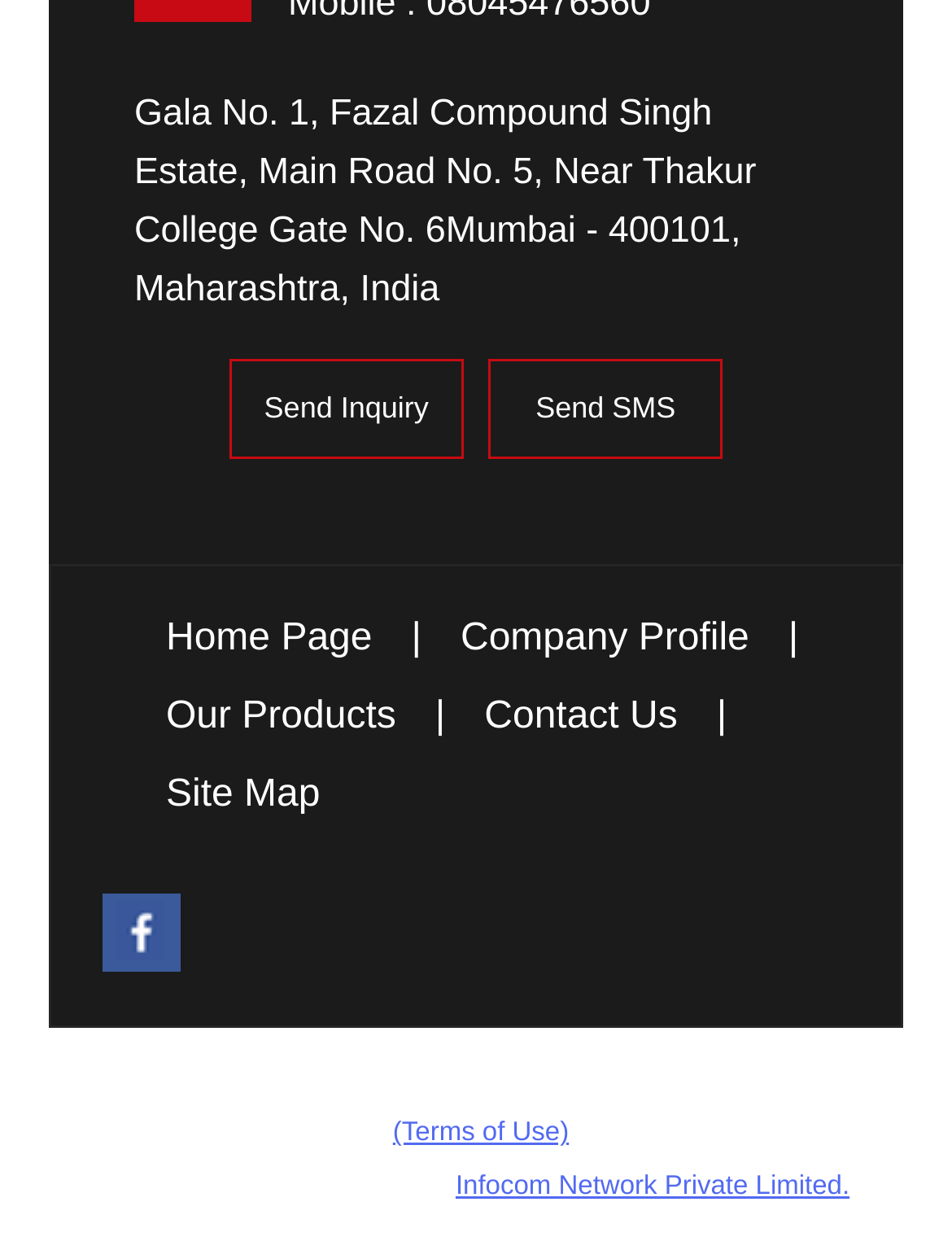Kindly determine the bounding box coordinates for the area that needs to be clicked to execute this instruction: "Send an inquiry".

[0.233, 0.309, 0.495, 0.342]